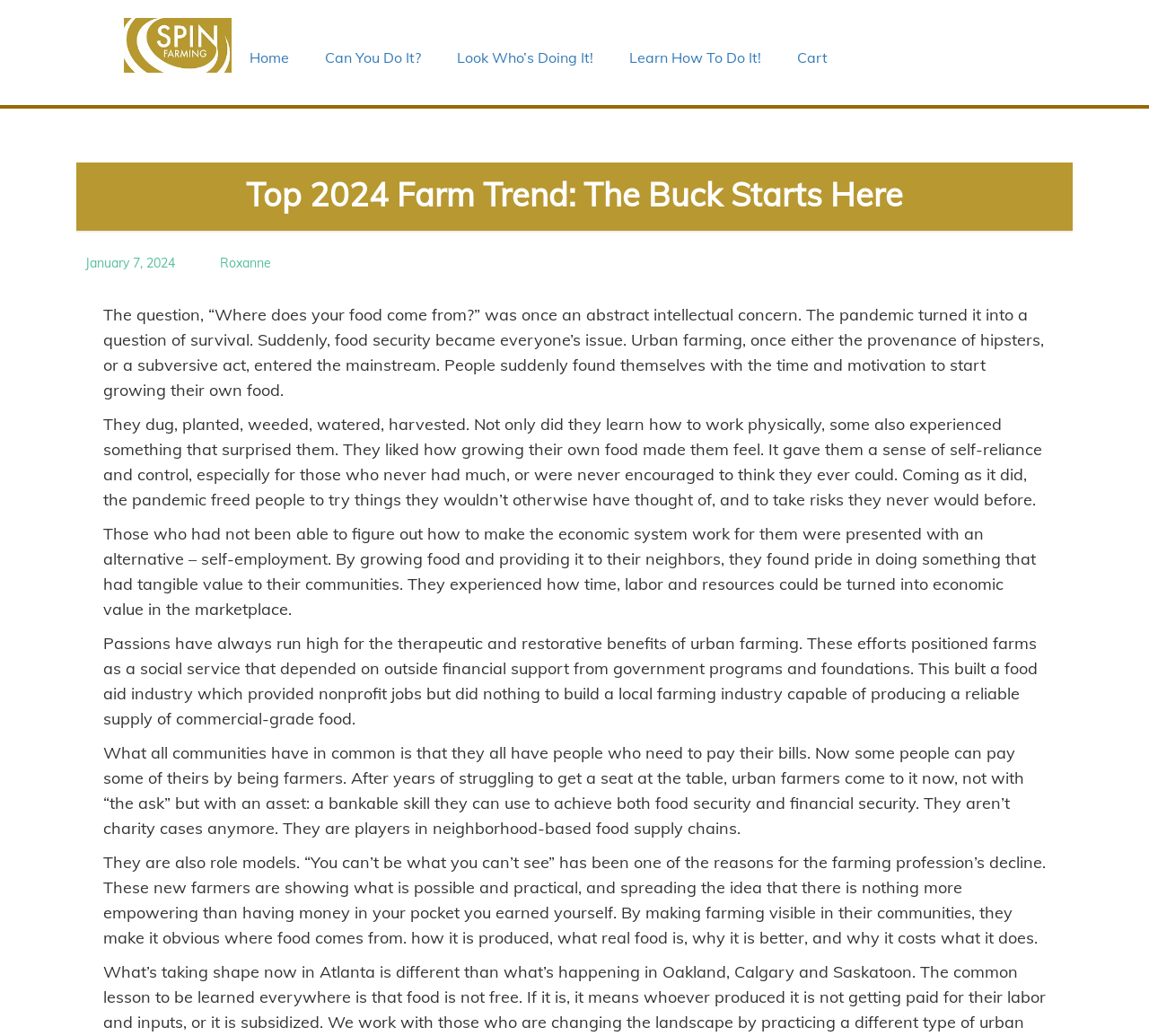Bounding box coordinates are specified in the format (top-left x, top-left y, bottom-right x, bottom-right y). All values are floating point numbers bounded between 0 and 1. Please provide the bounding box coordinate of the region this sentence describes: Learn How To Do It!

[0.54, 0.035, 0.67, 0.076]